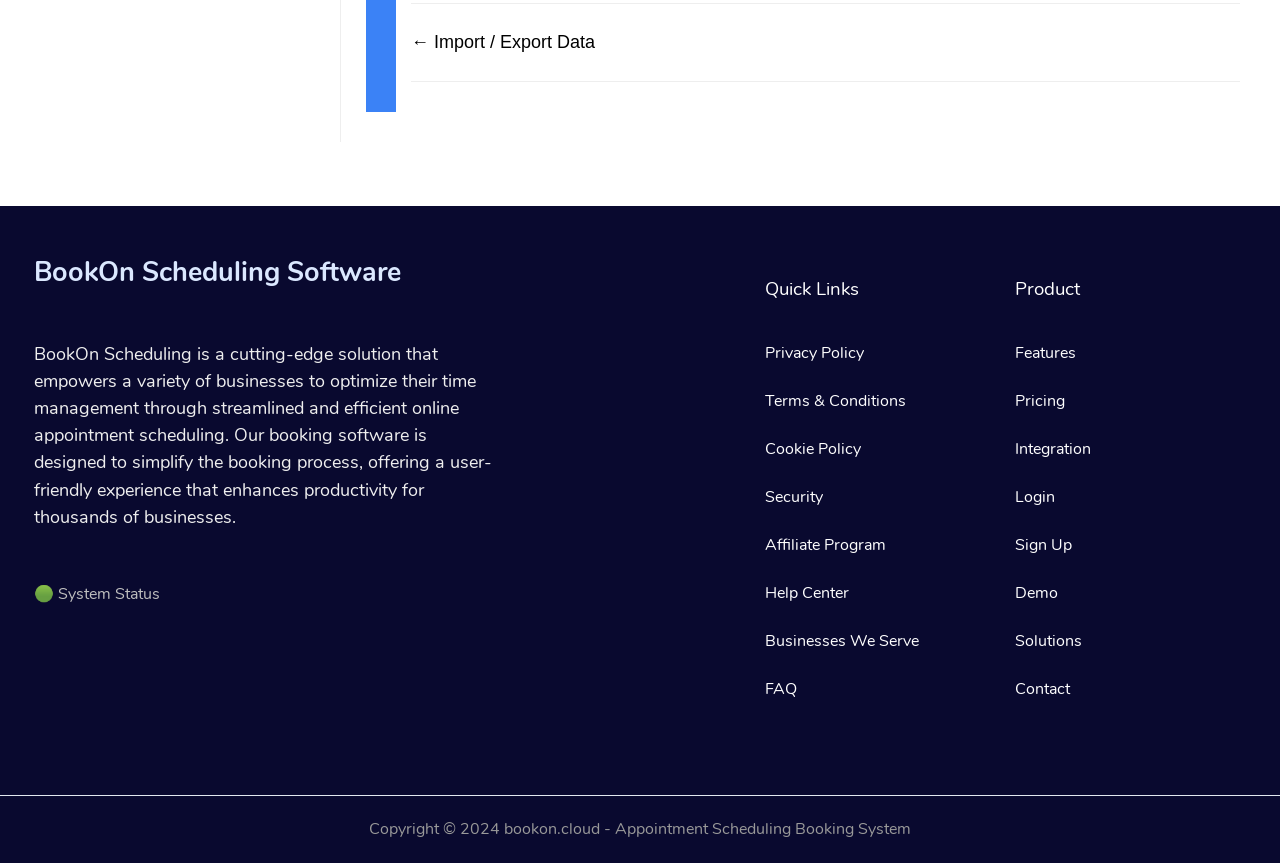Can you find the bounding box coordinates of the area I should click to execute the following instruction: "Learn about BookOn Scheduling Software"?

[0.027, 0.296, 0.386, 0.336]